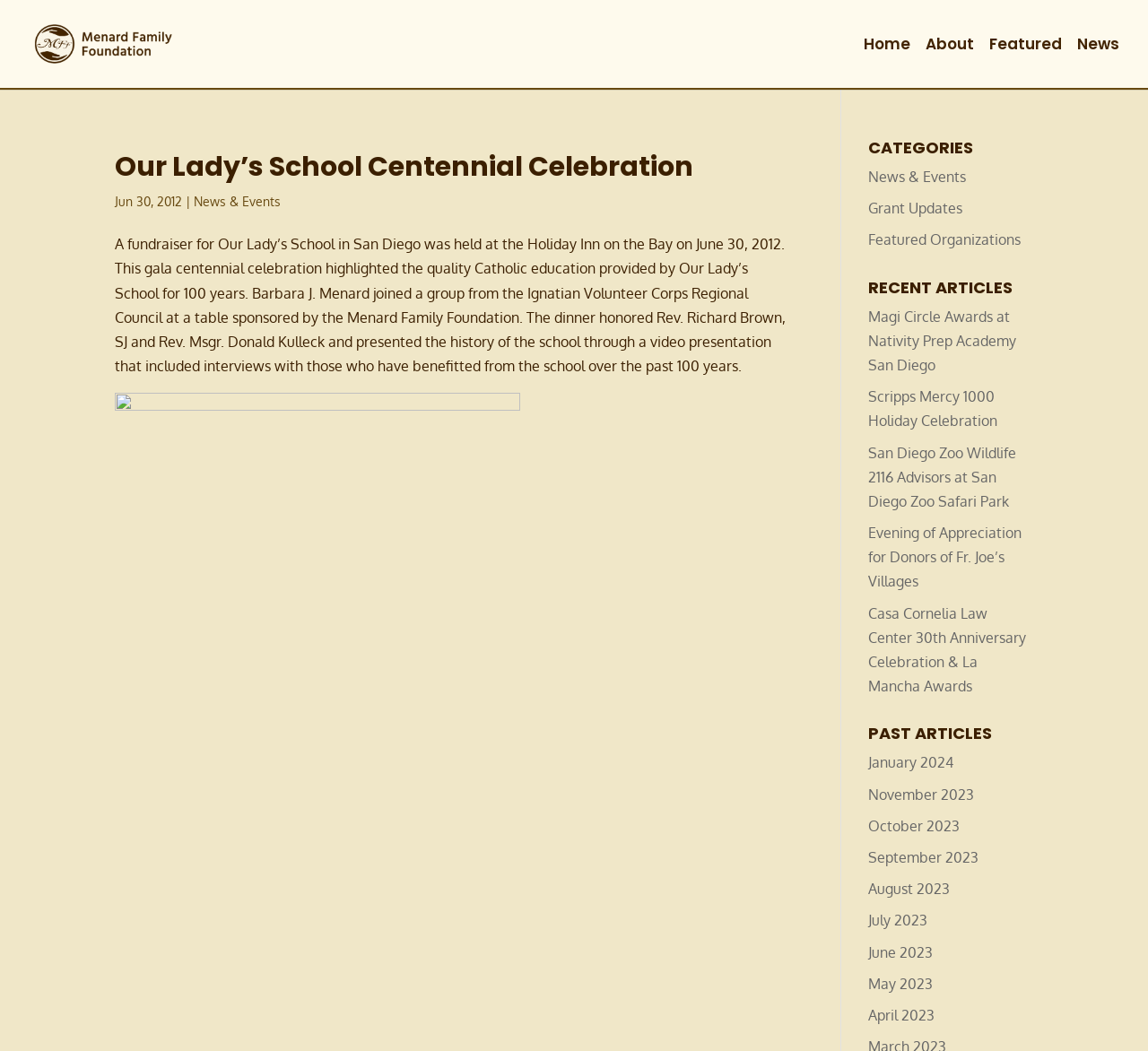Please identify the bounding box coordinates of the clickable area that will fulfill the following instruction: "Explore the Featured Organizations category". The coordinates should be in the format of four float numbers between 0 and 1, i.e., [left, top, right, bottom].

[0.756, 0.22, 0.889, 0.237]